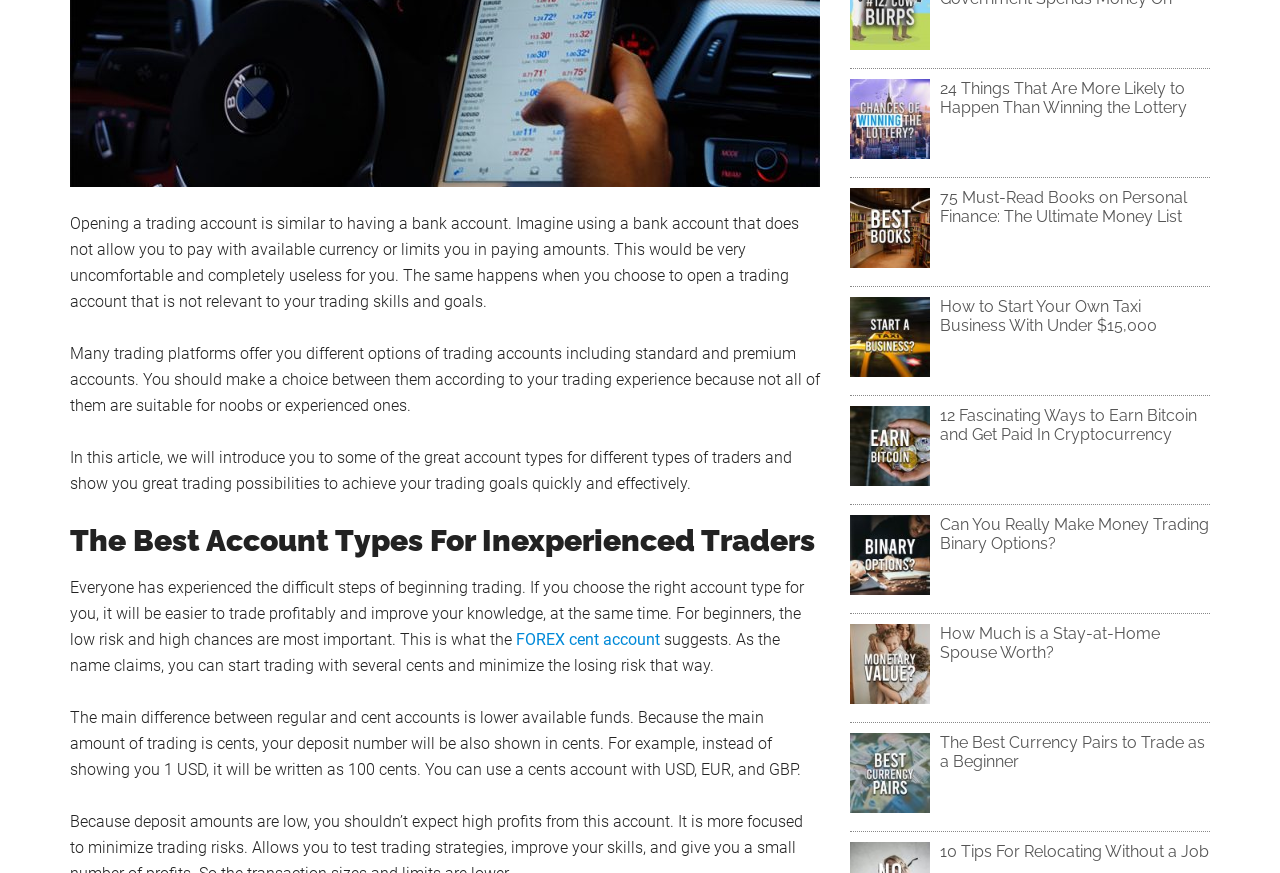Predict the bounding box coordinates for the UI element described as: "alt="stupid government spending"". The coordinates should be four float numbers between 0 and 1, presented as [left, top, right, bottom].

[0.664, 0.04, 0.734, 0.062]